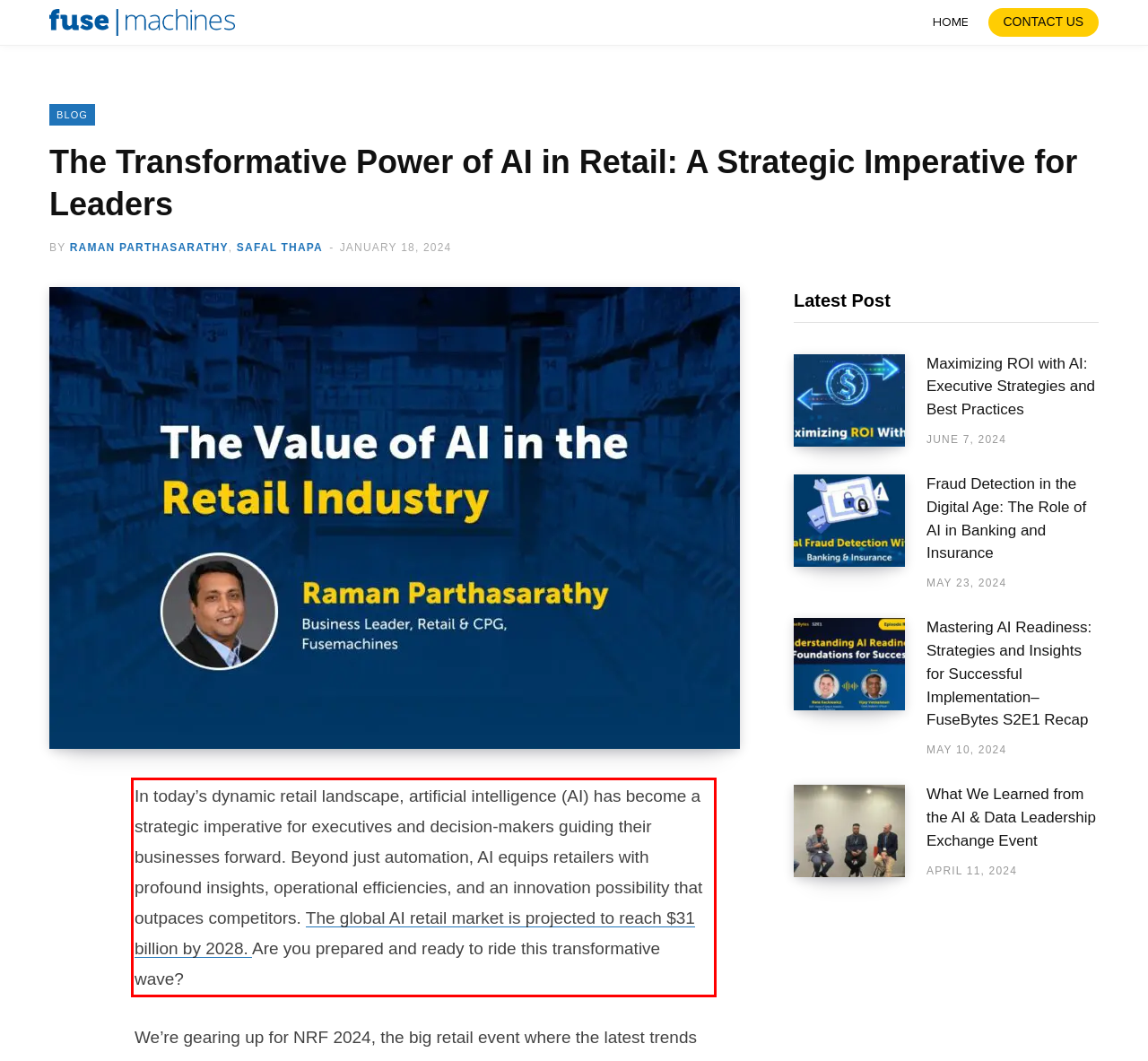You are given a screenshot showing a webpage with a red bounding box. Perform OCR to capture the text within the red bounding box.

In today’s dynamic retail landscape, artificial intelligence (AI) has become a strategic imperative for executives and decision-makers guiding their businesses forward. Beyond just automation, AI equips retailers with profound insights, operational efficiencies, and an innovation possibility that outpaces competitors. The global AI retail market is projected to reach $31 billion by 2028. Are you prepared and ready to ride this transformative wave?